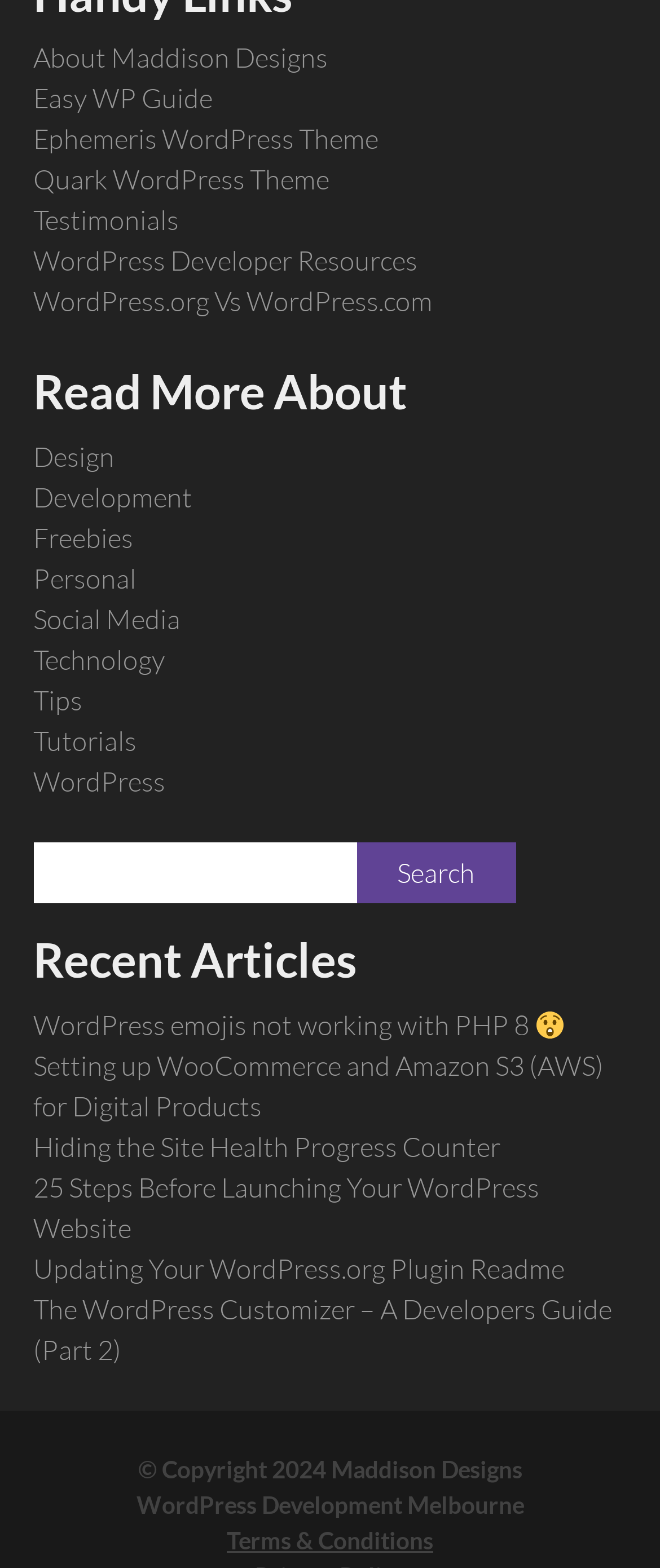What is the purpose of the search bar?
Based on the image, answer the question in a detailed manner.

The search bar is located at the top of the page, and it has a label 'Search for:' and a button 'Search'. This suggests that the purpose of the search bar is to allow users to search for content within the website.